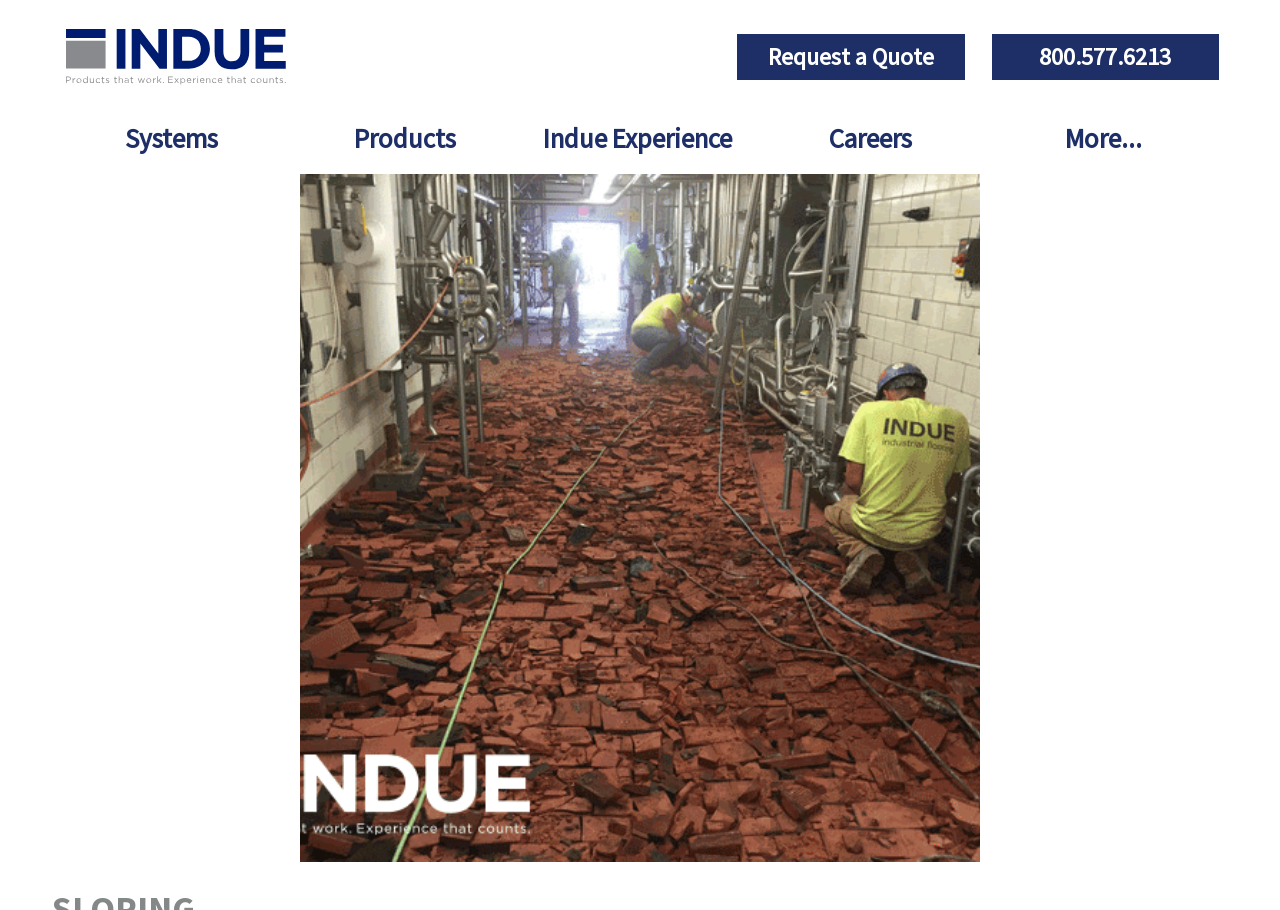Explain in detail what you observe on this webpage.

The webpage appears to be a company's website, specifically focused on industrial food and beverage manufacturing environments. At the top left of the page, there is a navigation menu labeled "Site" that contains five links: "Systems", "Products", "Indue Experience", "Careers", and "More...". These links are positioned horizontally, with "Systems" on the left and "More..." on the right.

Below the navigation menu, there is a prominent link with no text, possibly a logo or an icon. On the top right side of the page, there are two links: "800.577.6213", which appears to be a phone number, and "Request a Quote".

The meta description suggests that the webpage is about sloping floors as a solution for repairing floors and draining issues in industrial food and beverage manufacturing environments, where water can pool when floors are not draining properly. However, this information is not explicitly mentioned on the webpage itself, but rather serves as a summary of the webpage's content.